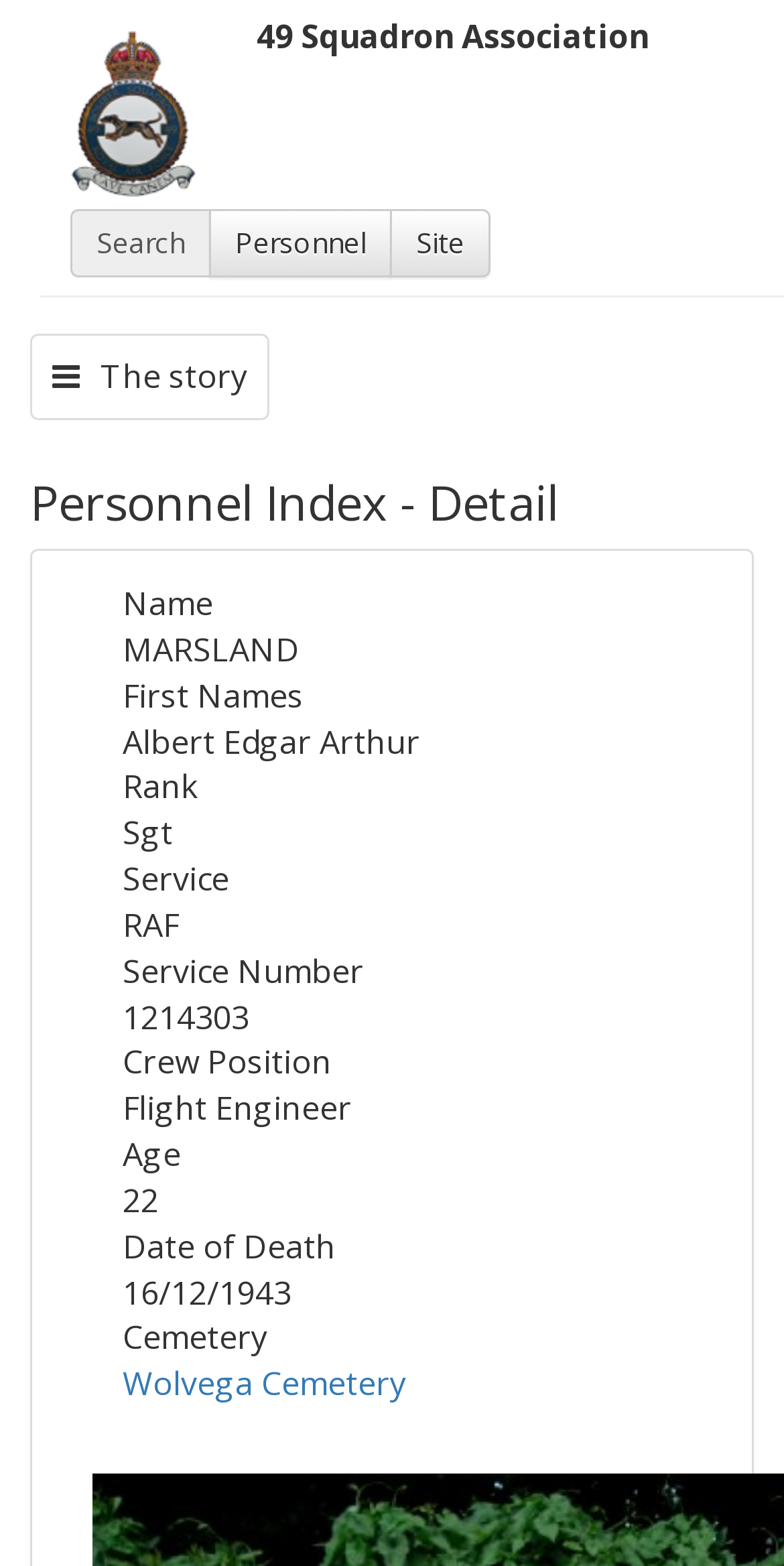Where is the cemetery where the personnel is buried?
Look at the screenshot and respond with one word or a short phrase.

Wolvega Cemetery